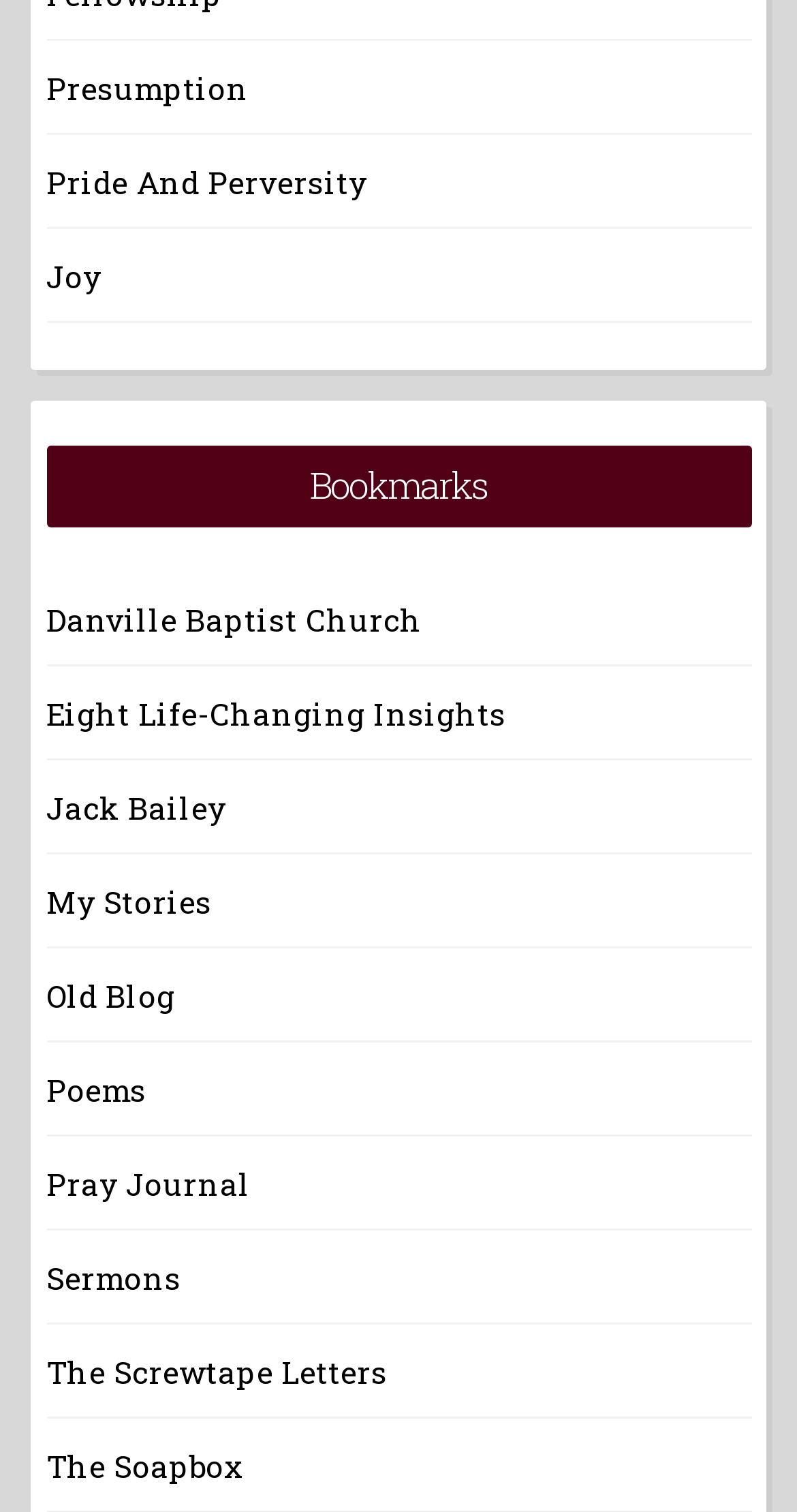Identify the bounding box coordinates of the specific part of the webpage to click to complete this instruction: "explore the Poems section".

[0.058, 0.707, 0.183, 0.734]